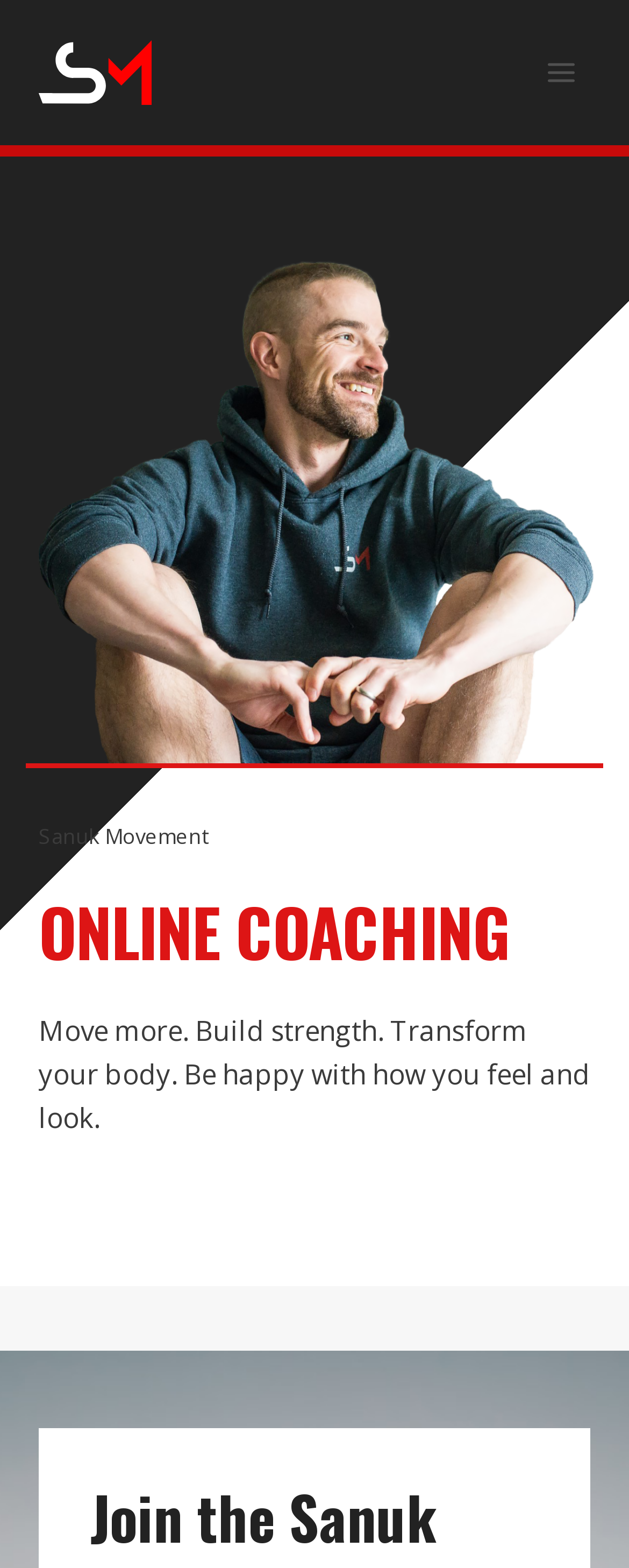What is the text on the top-left of the webpage?
Answer the question with a single word or phrase, referring to the image.

Sanuk Movement